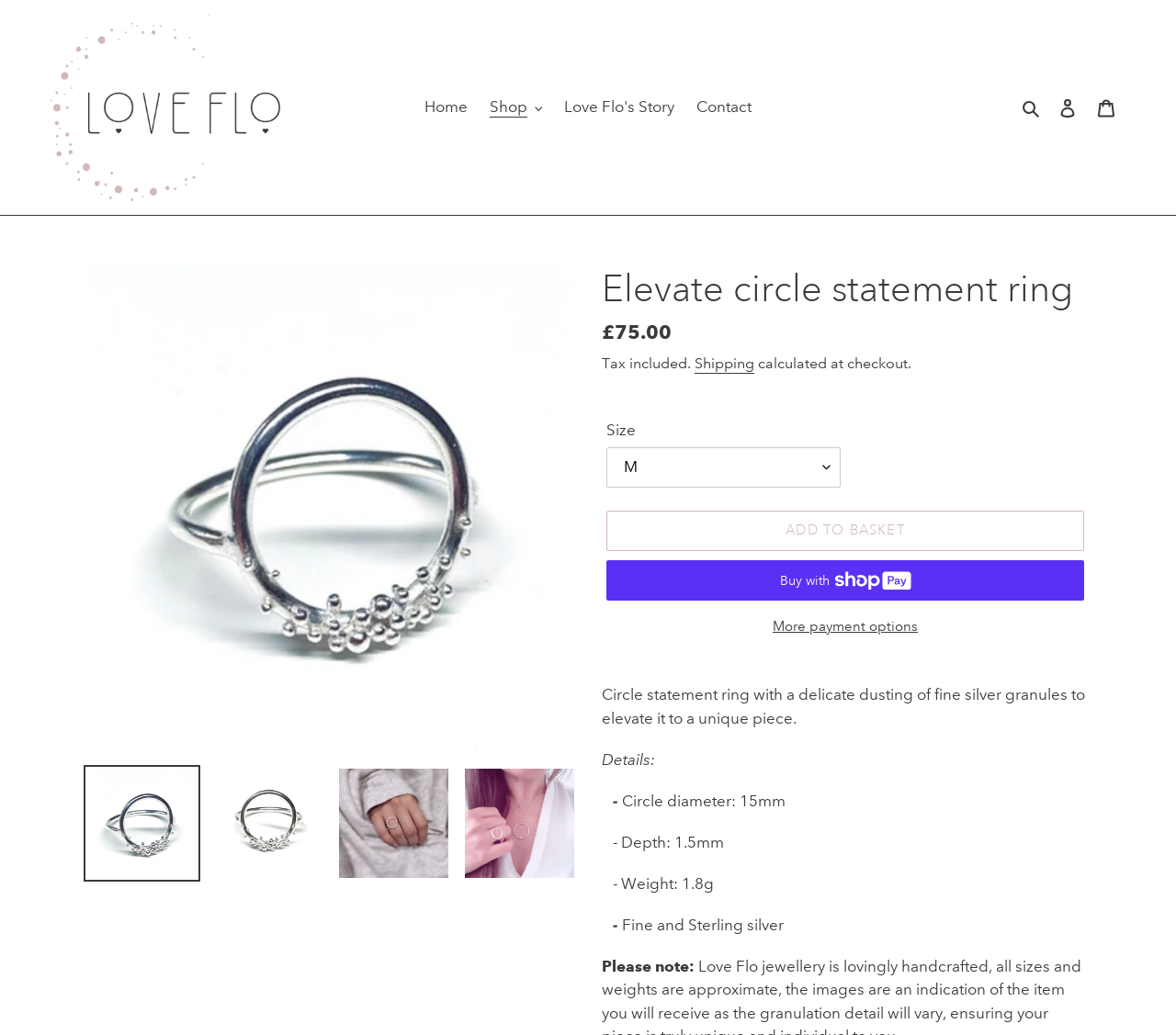Find the bounding box coordinates for the HTML element specified by: "Buy now with ShopPayBuy with".

[0.516, 0.541, 0.922, 0.58]